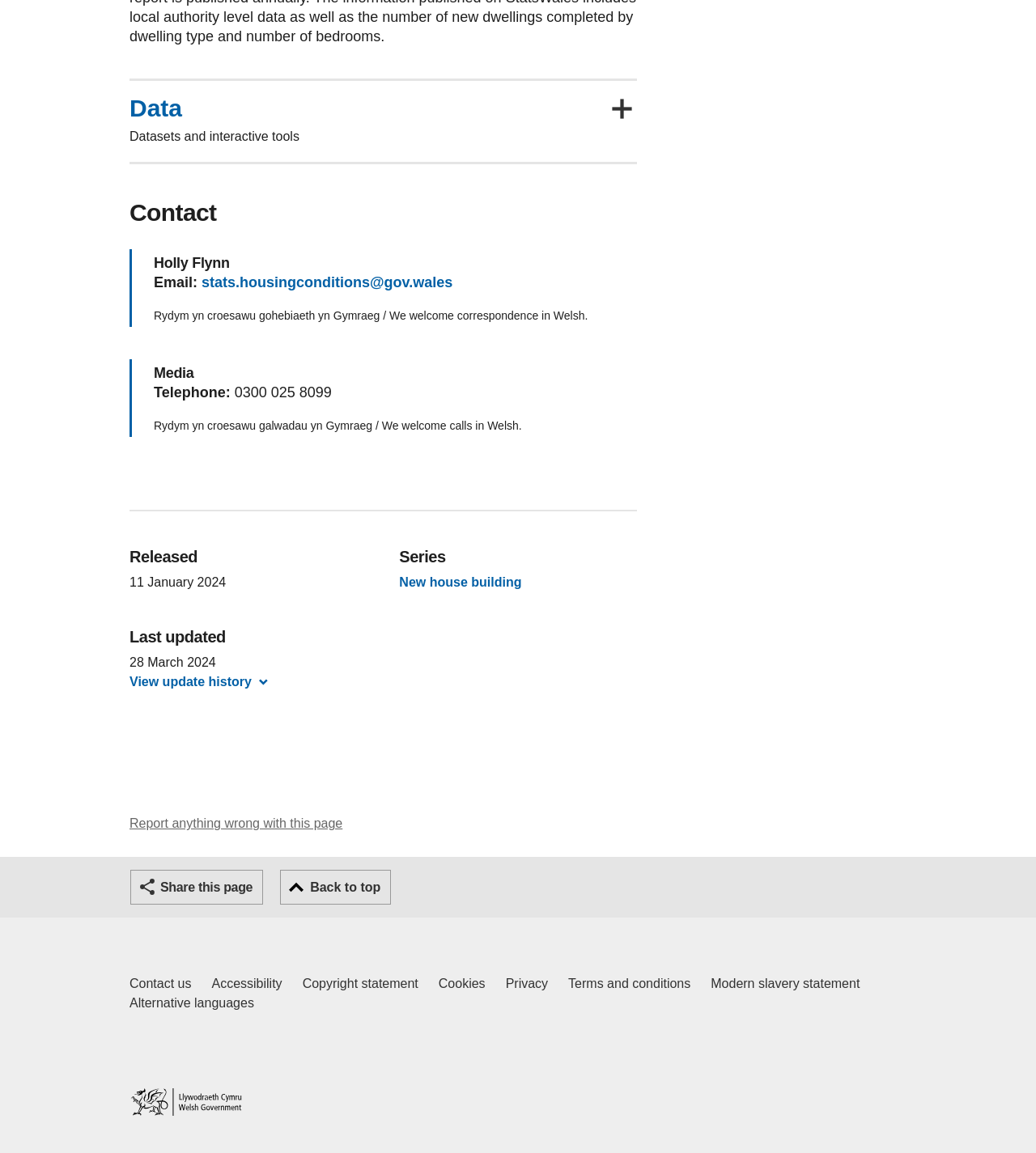Show me the bounding box coordinates of the clickable region to achieve the task as per the instruction: "Visit our Facebook".

None